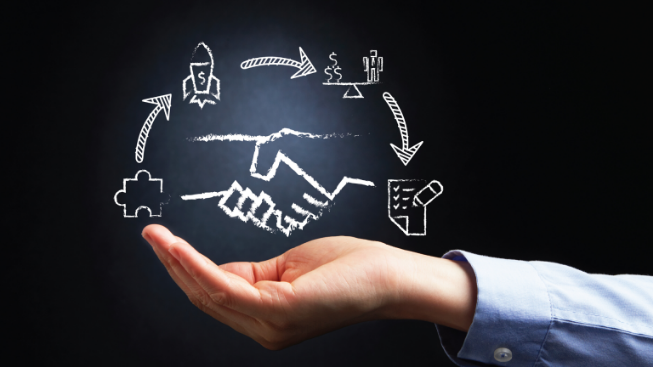Analyze the image and give a detailed response to the question:
What is the overall composition suggesting?

The overall composition of the image, including the hand, icons, and other elements, suggests a journey through the world of investing, highlighting the importance of forming connections and understanding the fundamental strategies needed to achieve long-term financial goals.